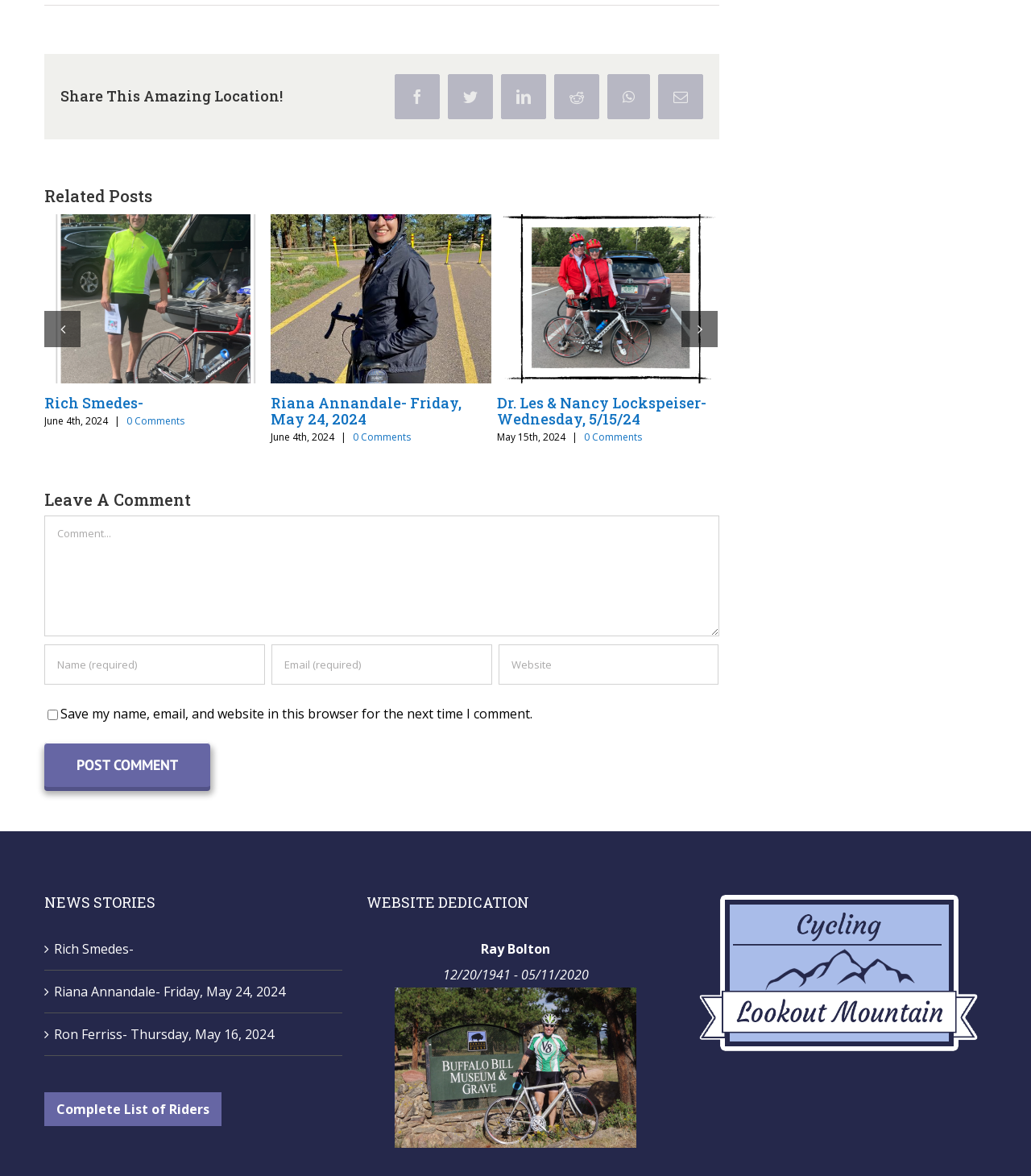Please find the bounding box for the UI element described by: "name="submit" value="Post Comment"".

[0.043, 0.631, 0.204, 0.669]